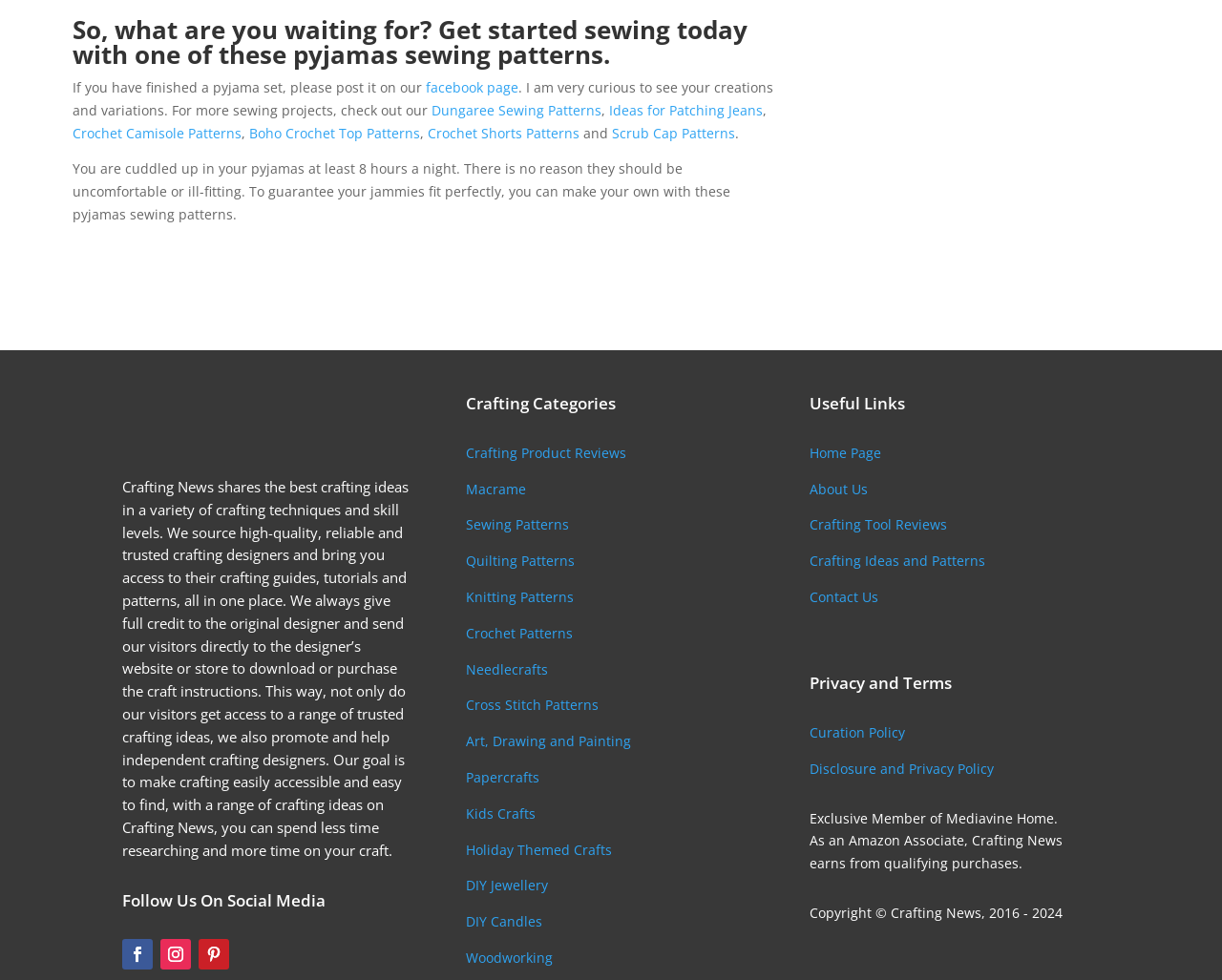Provide the bounding box coordinates of the HTML element described by the text: "Disclosure and Privacy Policy".

[0.663, 0.775, 0.813, 0.793]